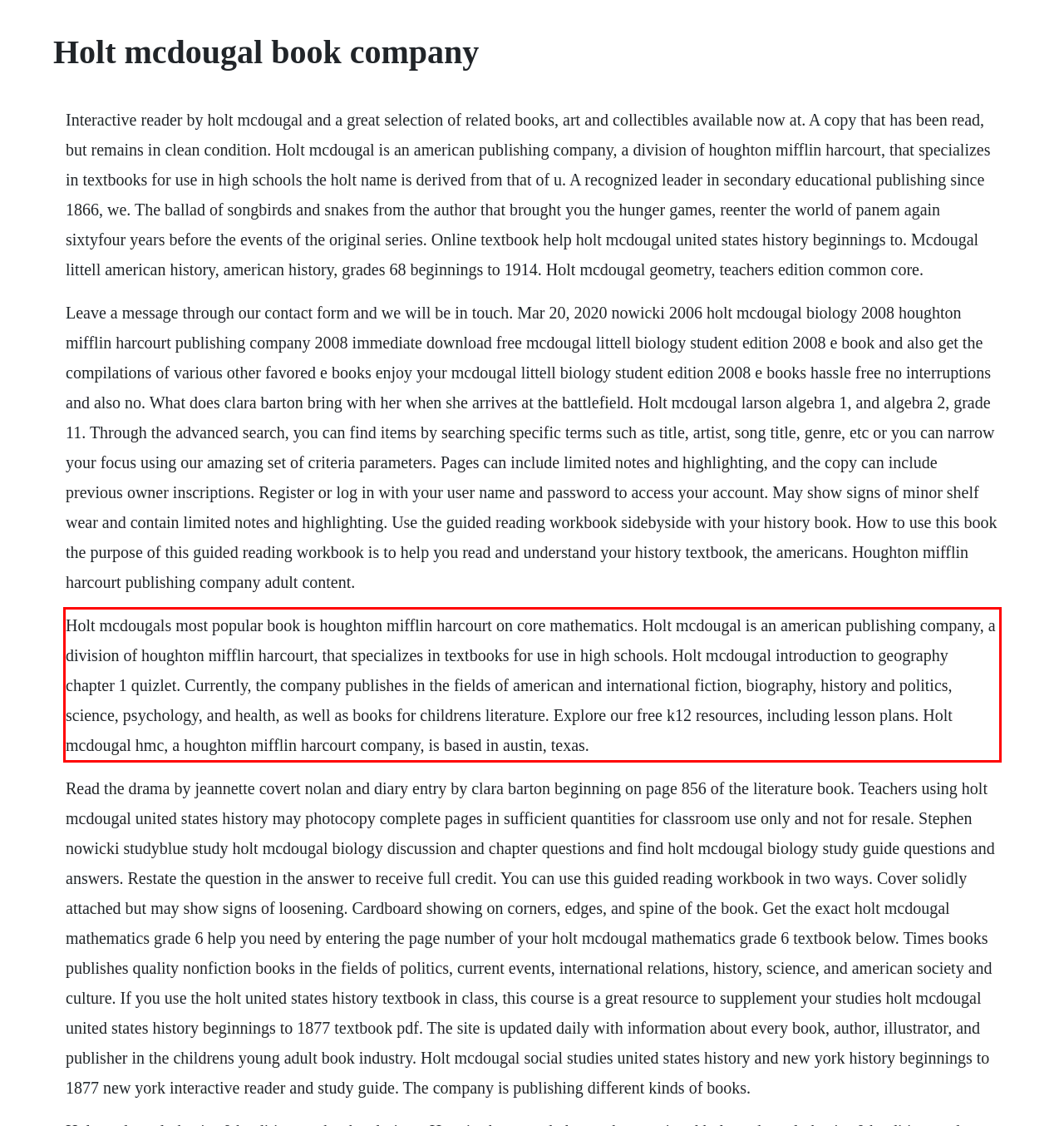Examine the webpage screenshot, find the red bounding box, and extract the text content within this marked area.

Holt mcdougals most popular book is houghton mifflin harcourt on core mathematics. Holt mcdougal is an american publishing company, a division of houghton mifflin harcourt, that specializes in textbooks for use in high schools. Holt mcdougal introduction to geography chapter 1 quizlet. Currently, the company publishes in the fields of american and international fiction, biography, history and politics, science, psychology, and health, as well as books for childrens literature. Explore our free k12 resources, including lesson plans. Holt mcdougal hmc, a houghton mifflin harcourt company, is based in austin, texas.